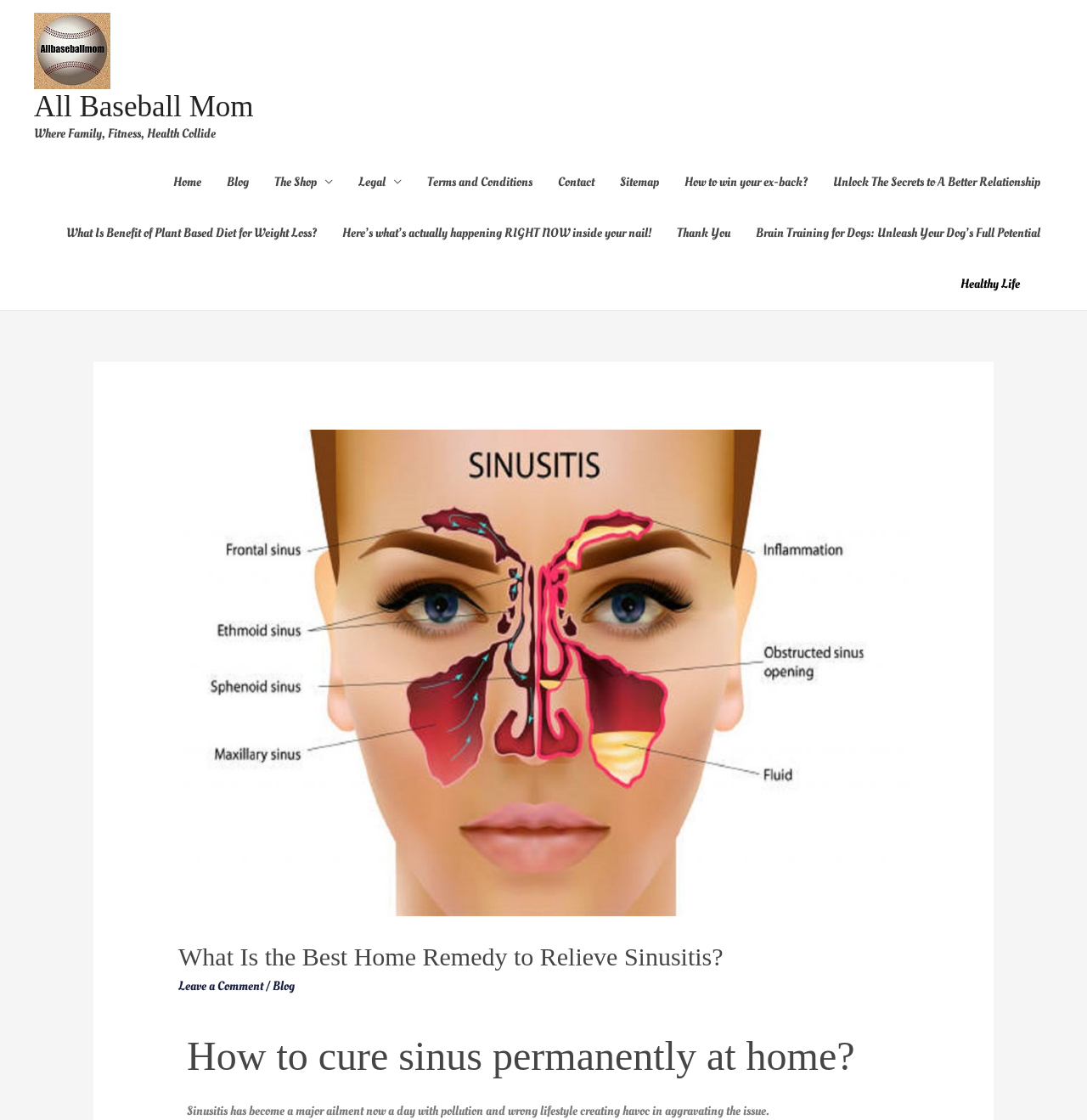Provide a thorough and detailed response to the question by examining the image: 
How many images are there on the webpage?

There are two images on the webpage. One is the logo image of 'All Baseball Mom' located at the top-left corner, and the other is the image related to 'Relief from sinus' located below the main heading.